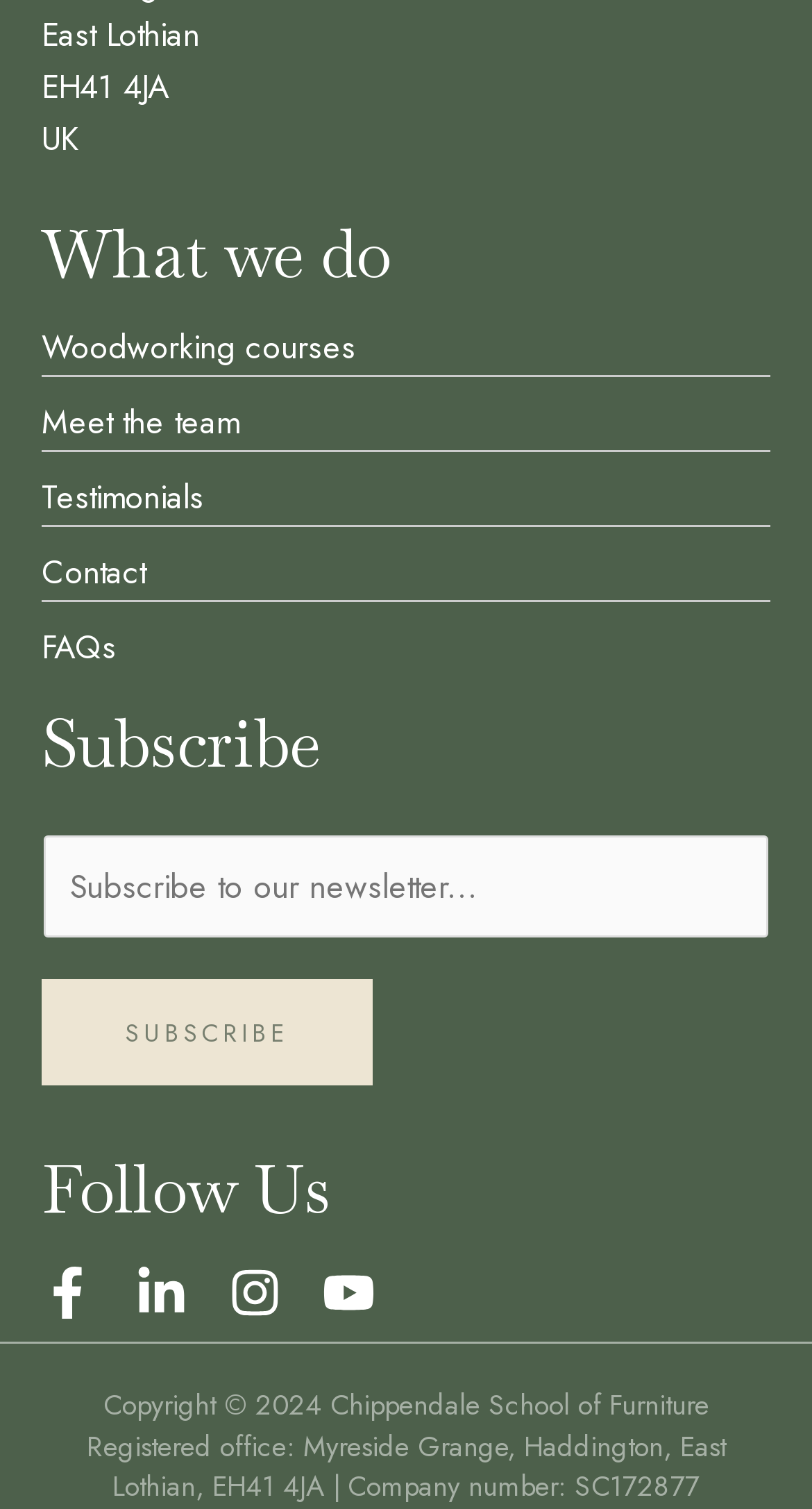What is the location of the Chippendale School of Furniture?
Using the image provided, answer with just one word or phrase.

East Lothian, UK